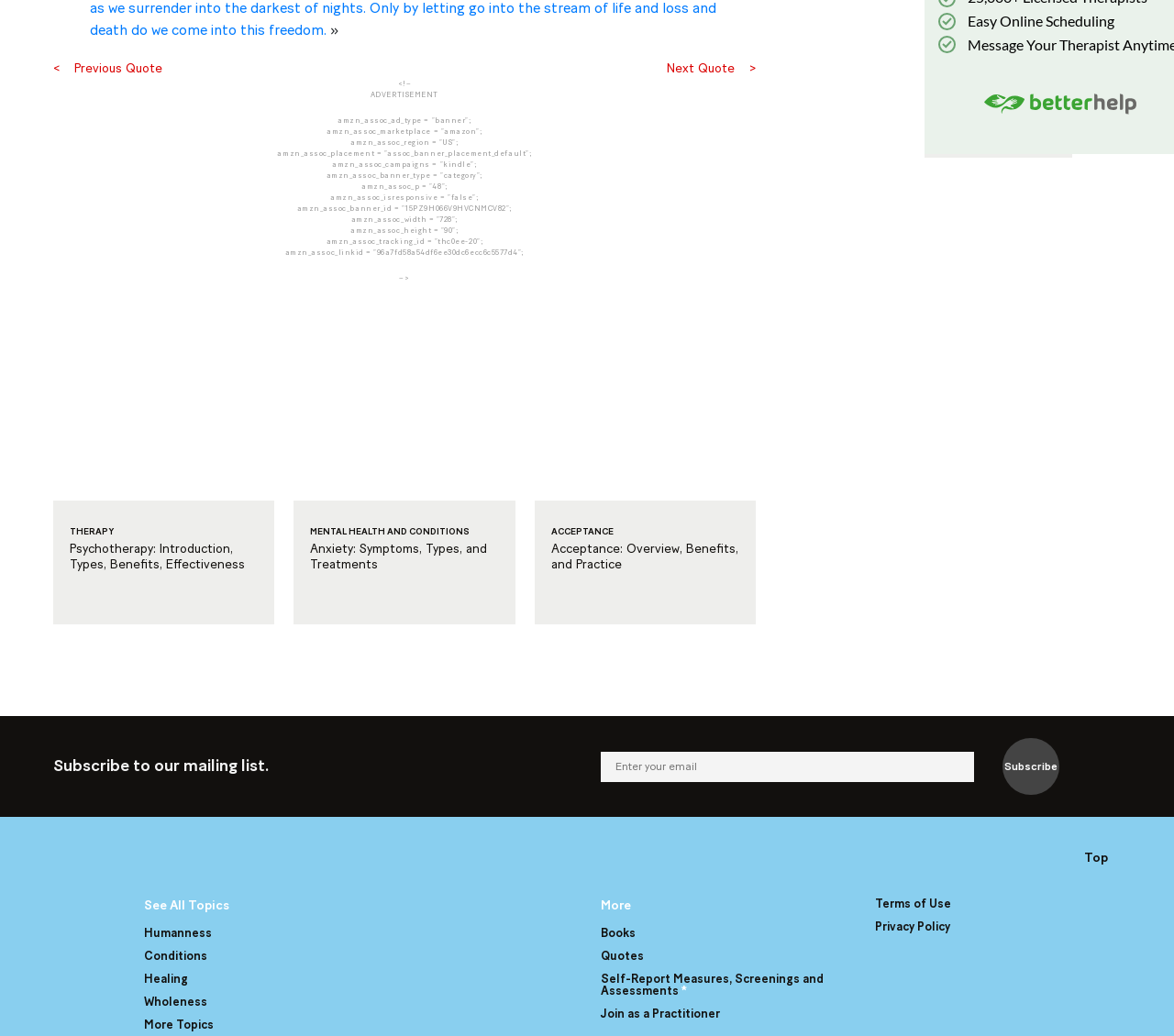Please identify the bounding box coordinates for the region that you need to click to follow this instruction: "Click the 'See All Topics' link".

[0.123, 0.869, 0.195, 0.881]